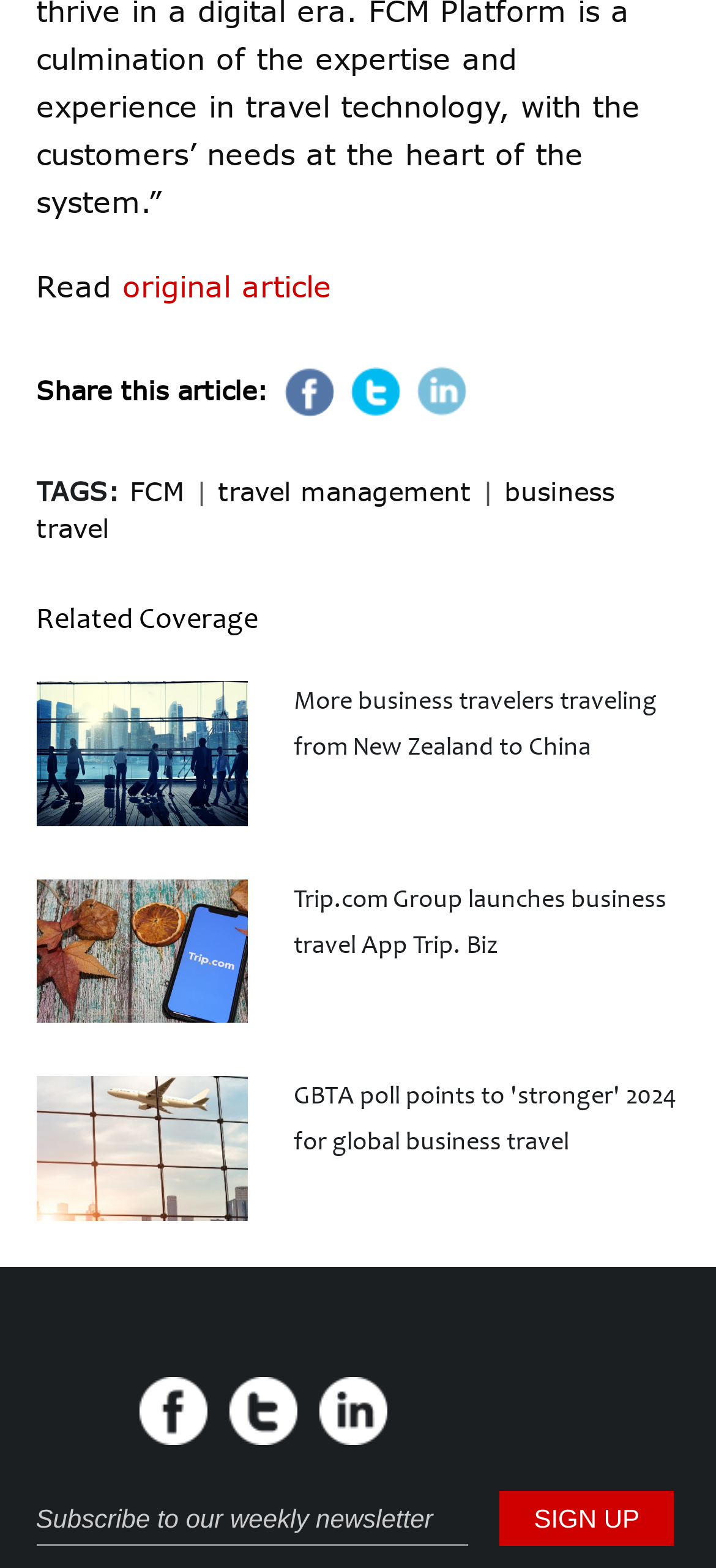Please specify the bounding box coordinates of the area that should be clicked to accomplish the following instruction: "Explore travel management". The coordinates should consist of four float numbers between 0 and 1, i.e., [left, top, right, bottom].

[0.304, 0.303, 0.658, 0.323]